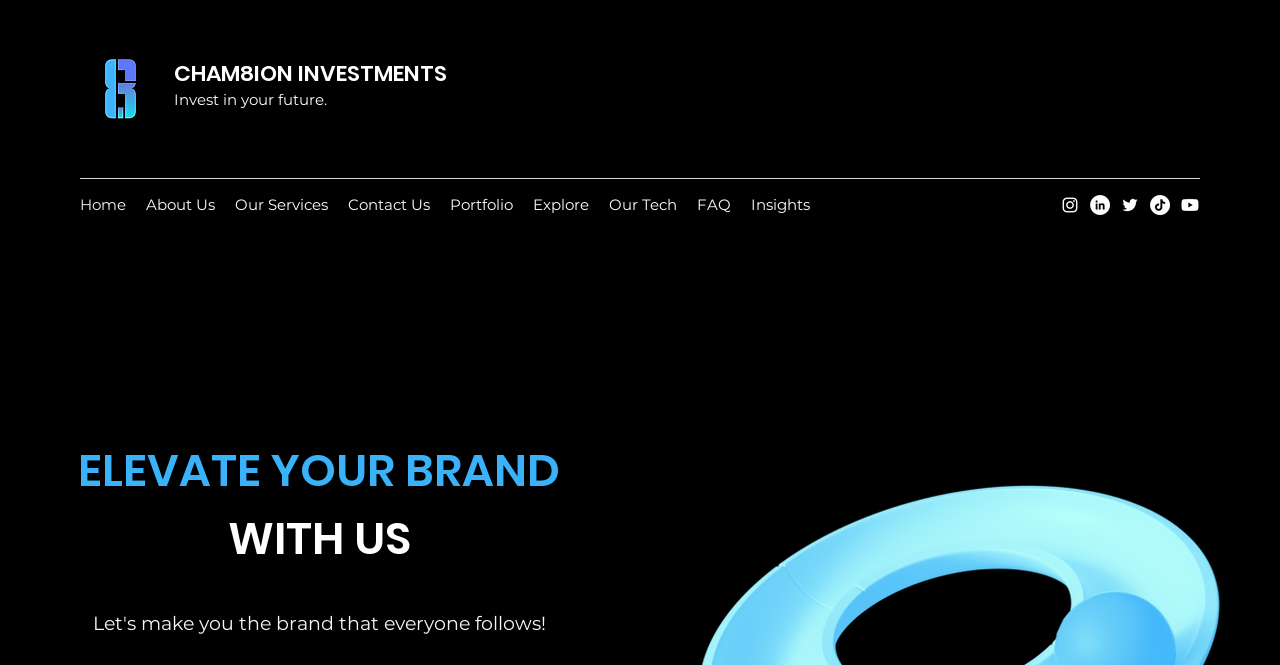Can you determine the main header of this webpage?

Branding
Trends & Insigts